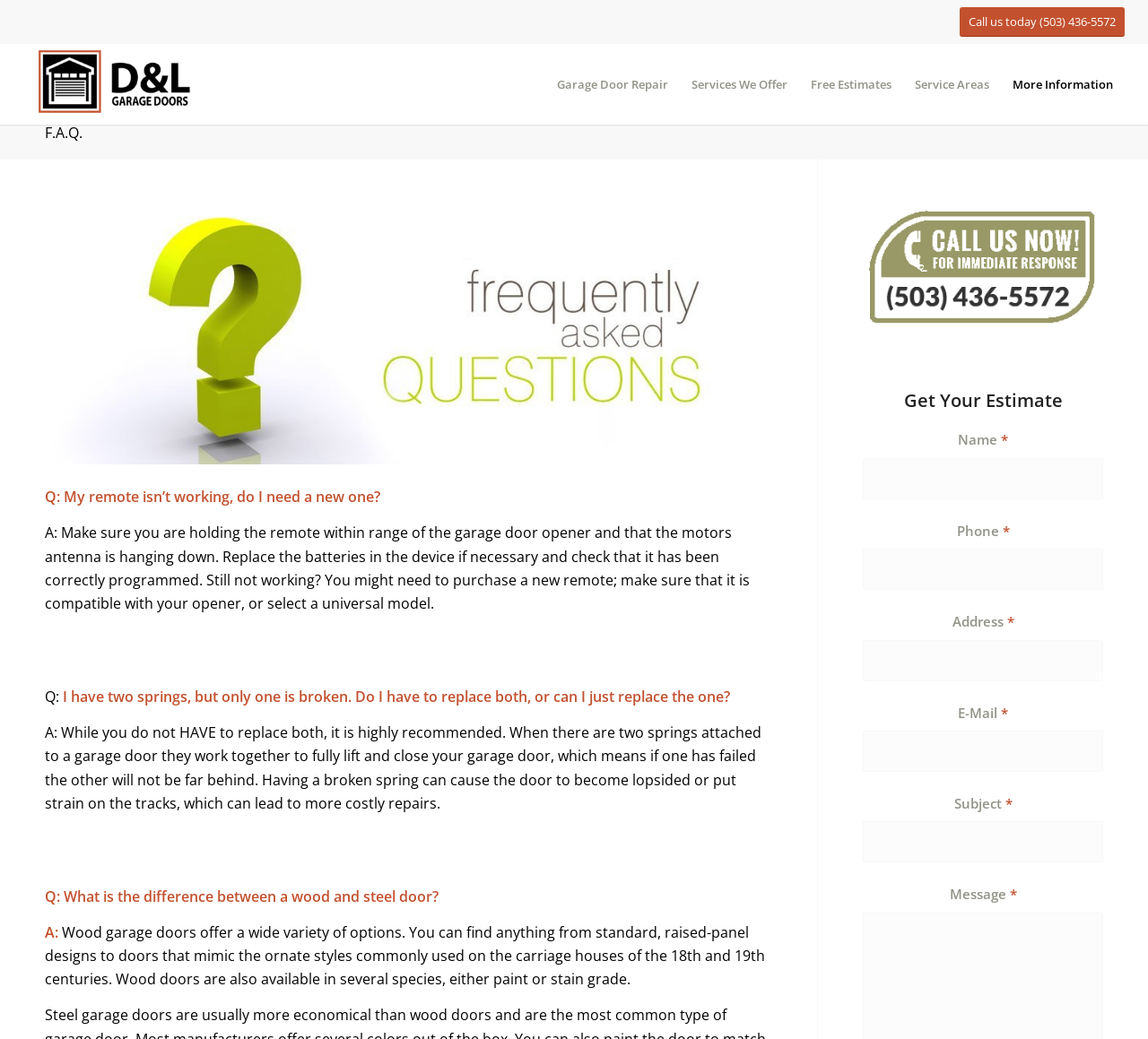Give a succinct answer to this question in a single word or phrase: 
What is the difference between wood and steel garage doors?

Variety of options